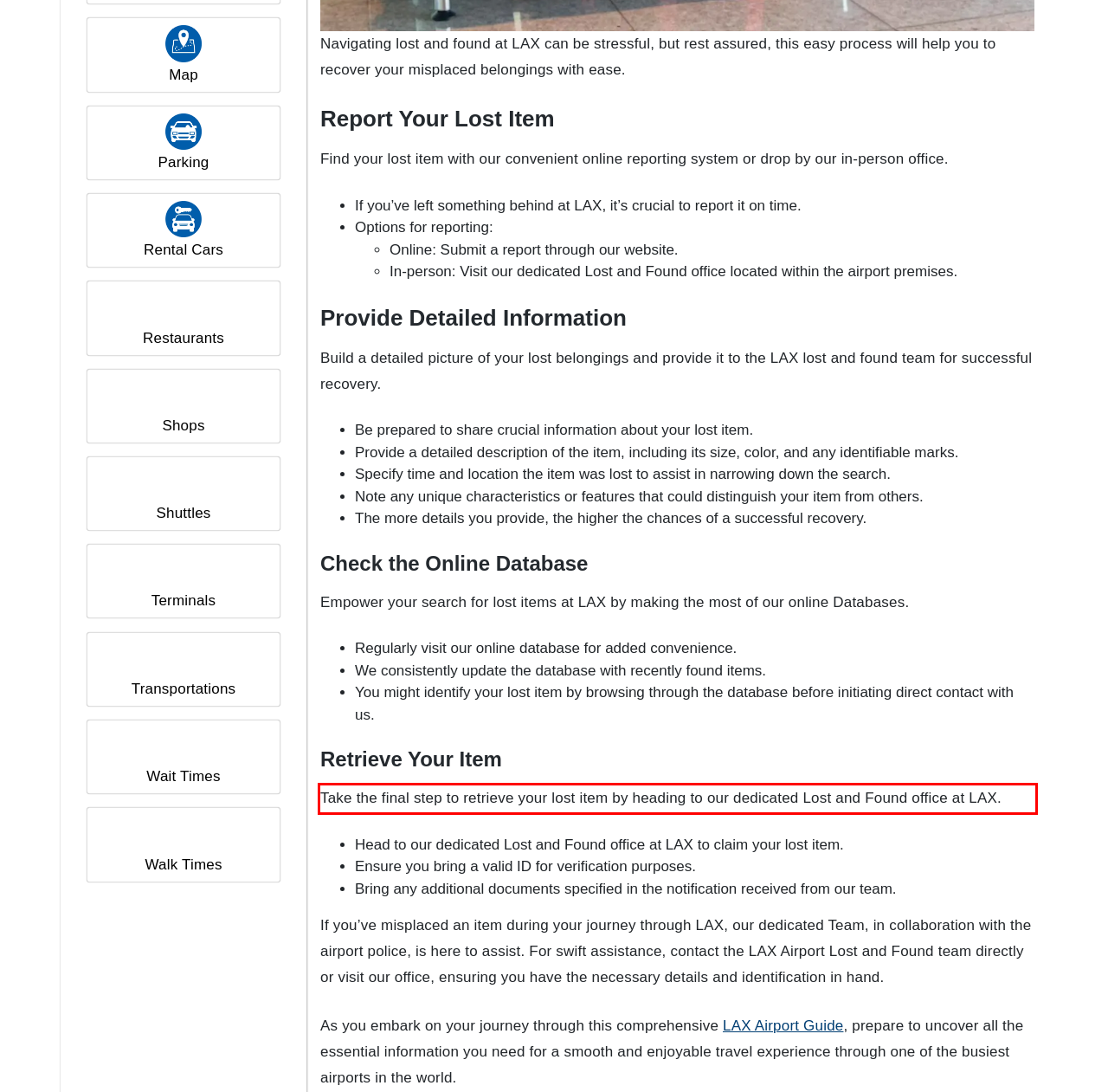Identify the text within the red bounding box on the webpage screenshot and generate the extracted text content.

Take the final step to retrieve your lost item by heading to our dedicated Lost and Found office at LAX.